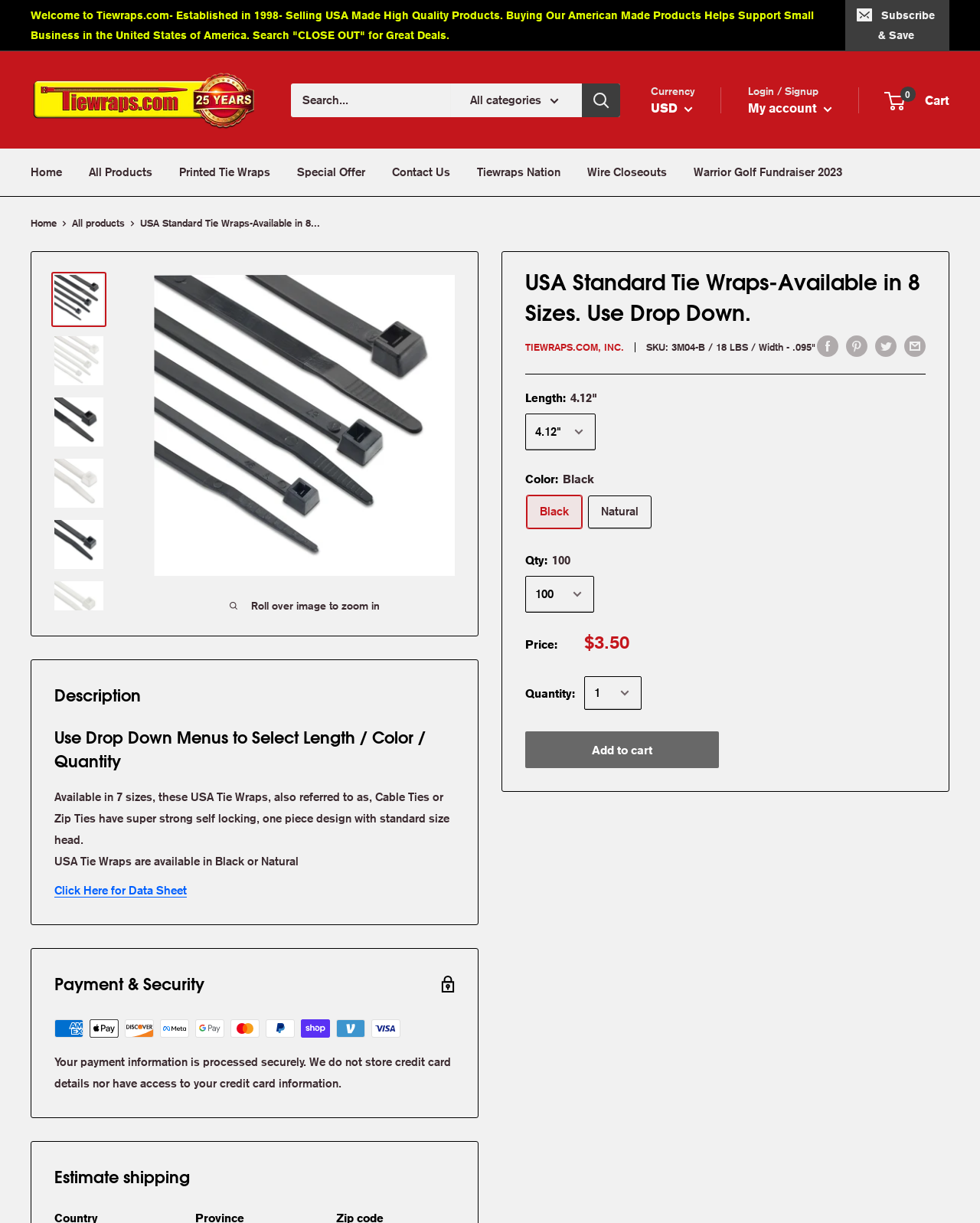Provide the bounding box coordinates for the area that should be clicked to complete the instruction: "Login to my account".

[0.763, 0.079, 0.849, 0.098]